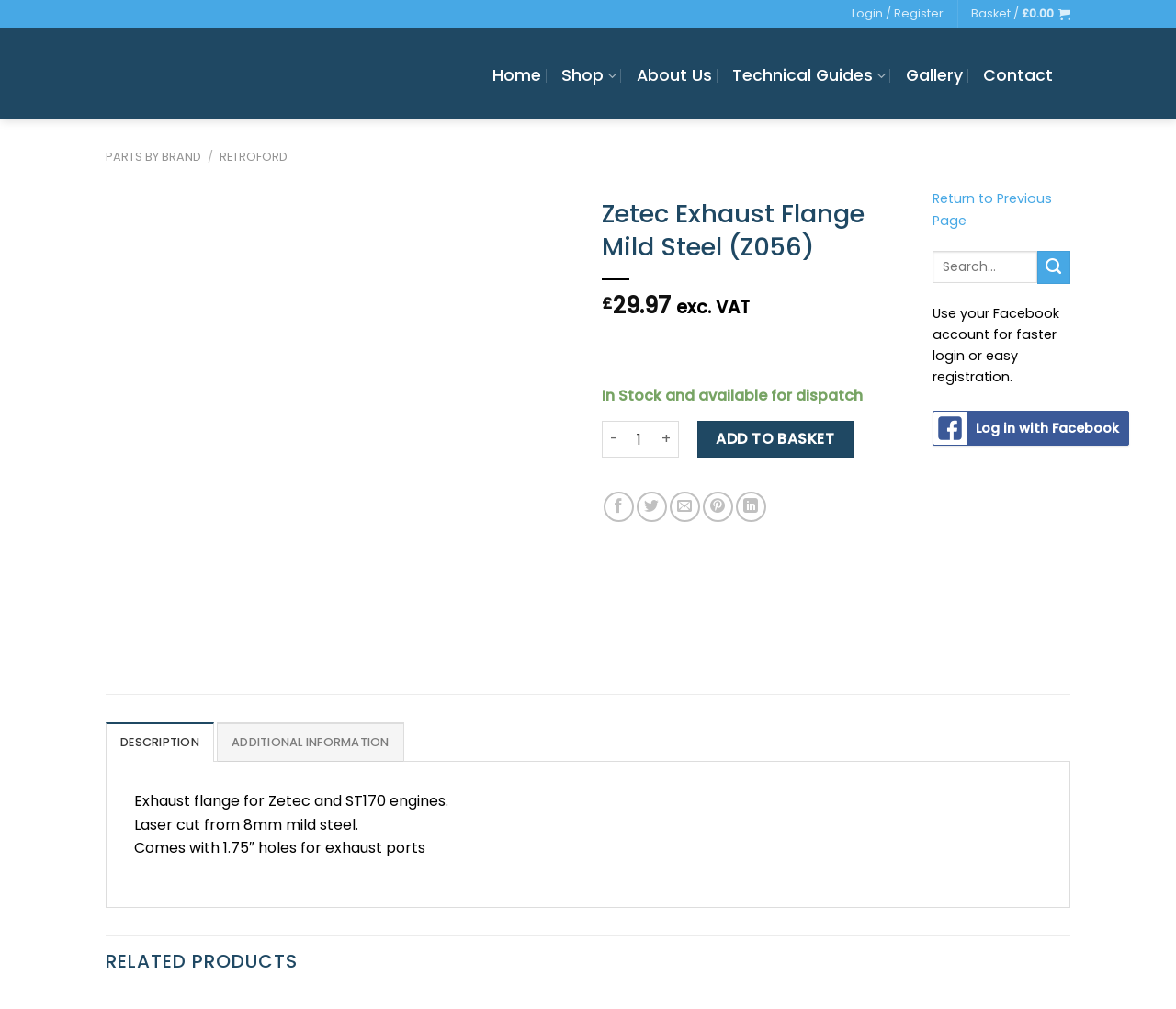Highlight the bounding box coordinates of the element you need to click to perform the following instruction: "go to home page."

None